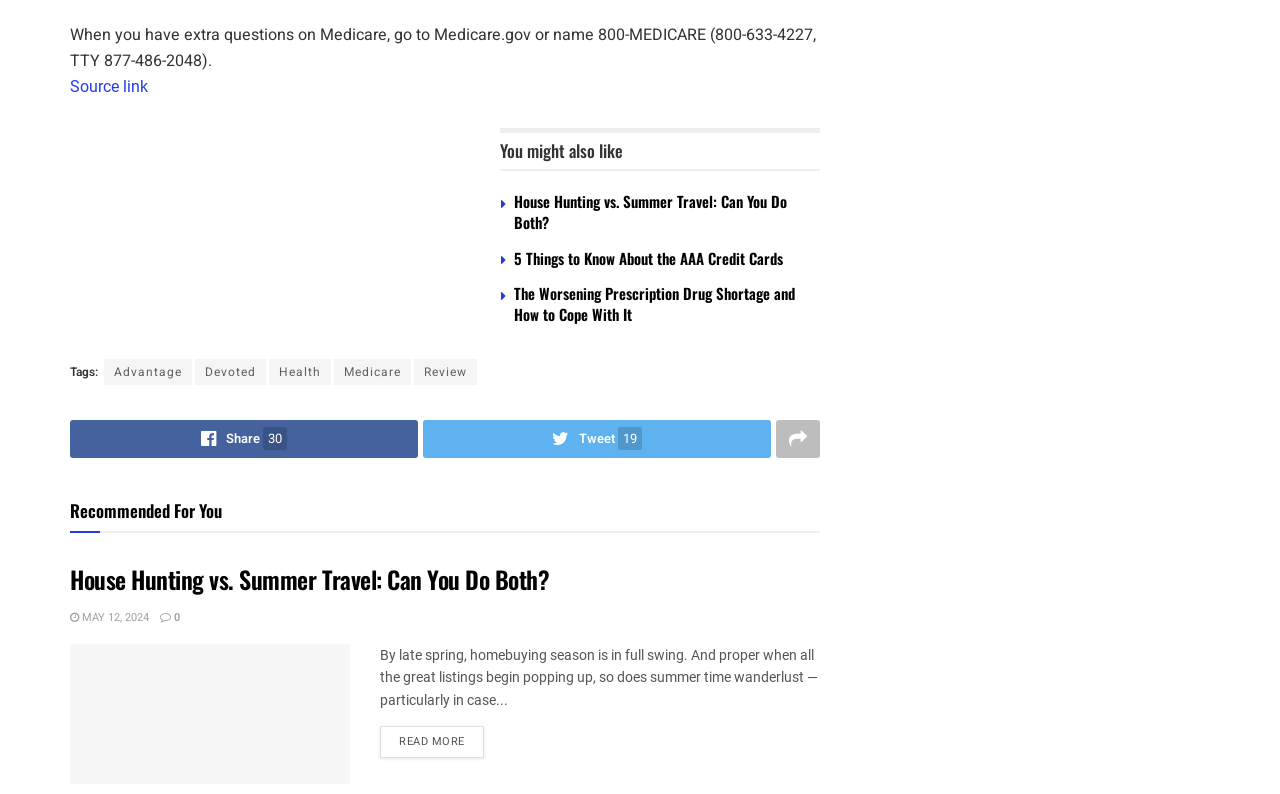Please identify the bounding box coordinates of the area that needs to be clicked to fulfill the following instruction: "Read more about 'House Hunting vs. Summer Travel: Can You Do Both?'."

[0.297, 0.915, 0.378, 0.954]